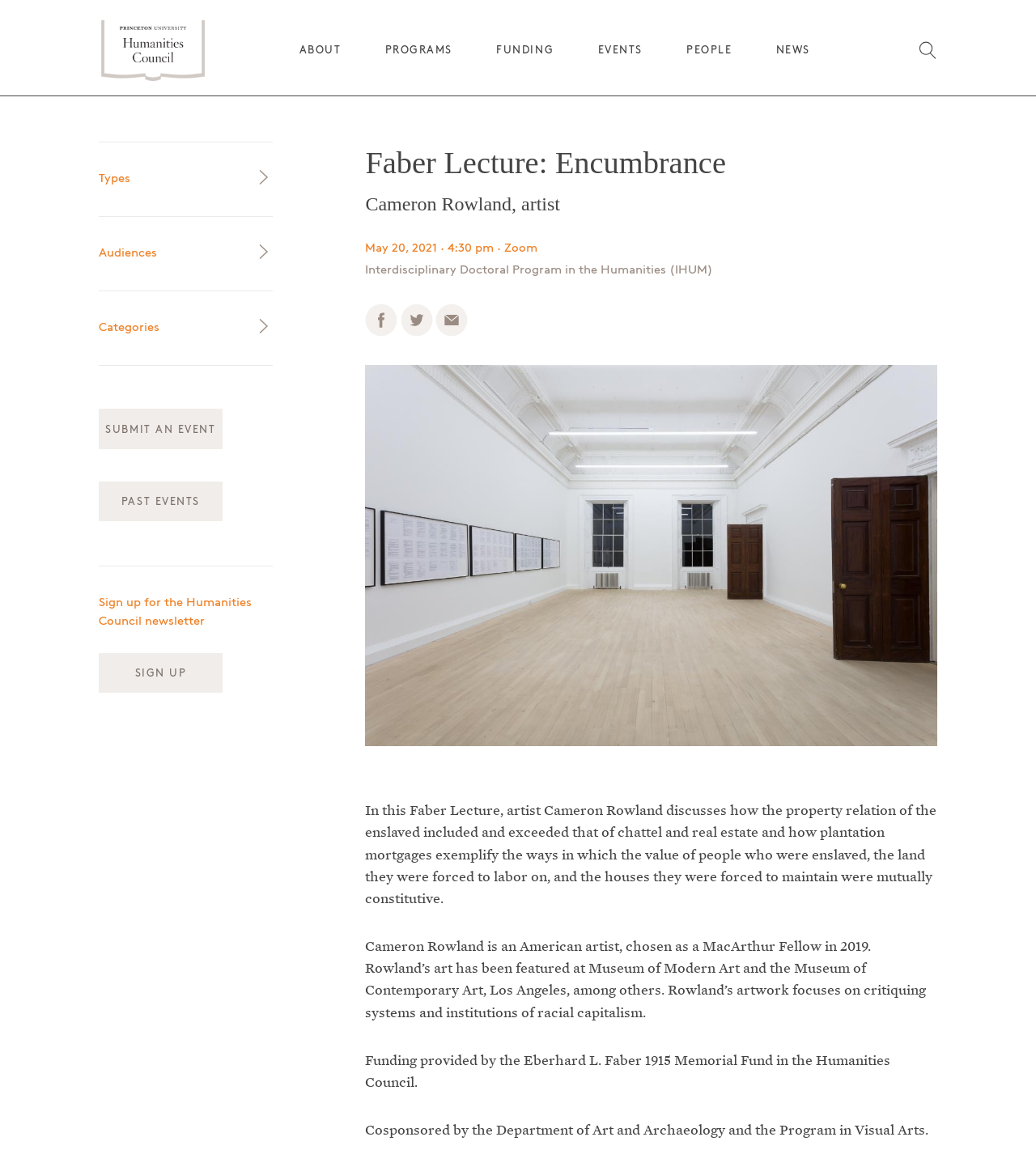Provide the bounding box coordinates for the specified HTML element described in this description: "Being Human at Princeton". The coordinates should be four float numbers ranging from 0 to 1, in the format [left, top, right, bottom].

[0.301, 0.272, 0.507, 0.286]